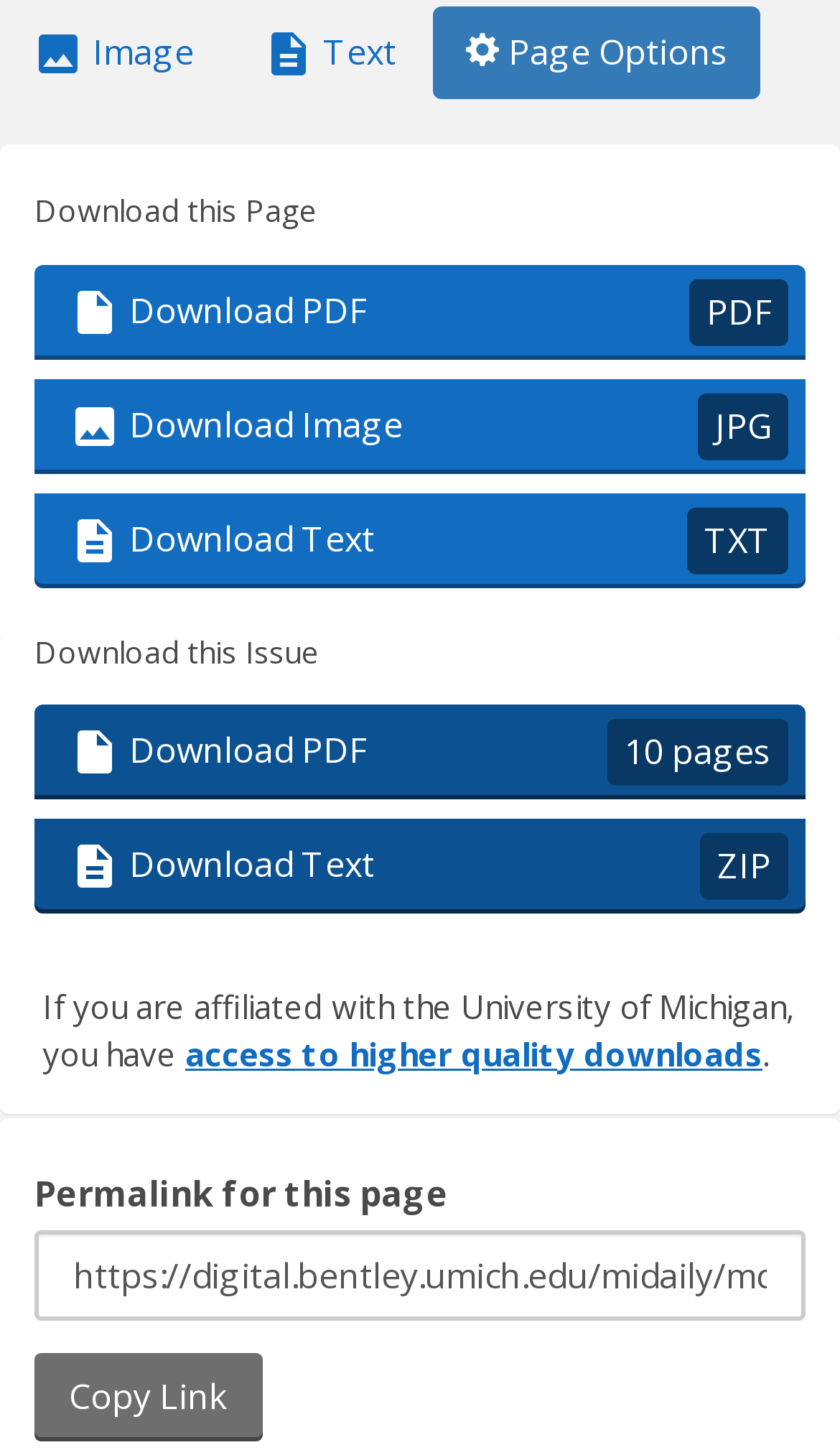What is the affiliation required for higher quality downloads?
Analyze the screenshot and provide a detailed answer to the question.

According to the text, if you are affiliated with the University of Michigan, you have access to higher quality downloads.